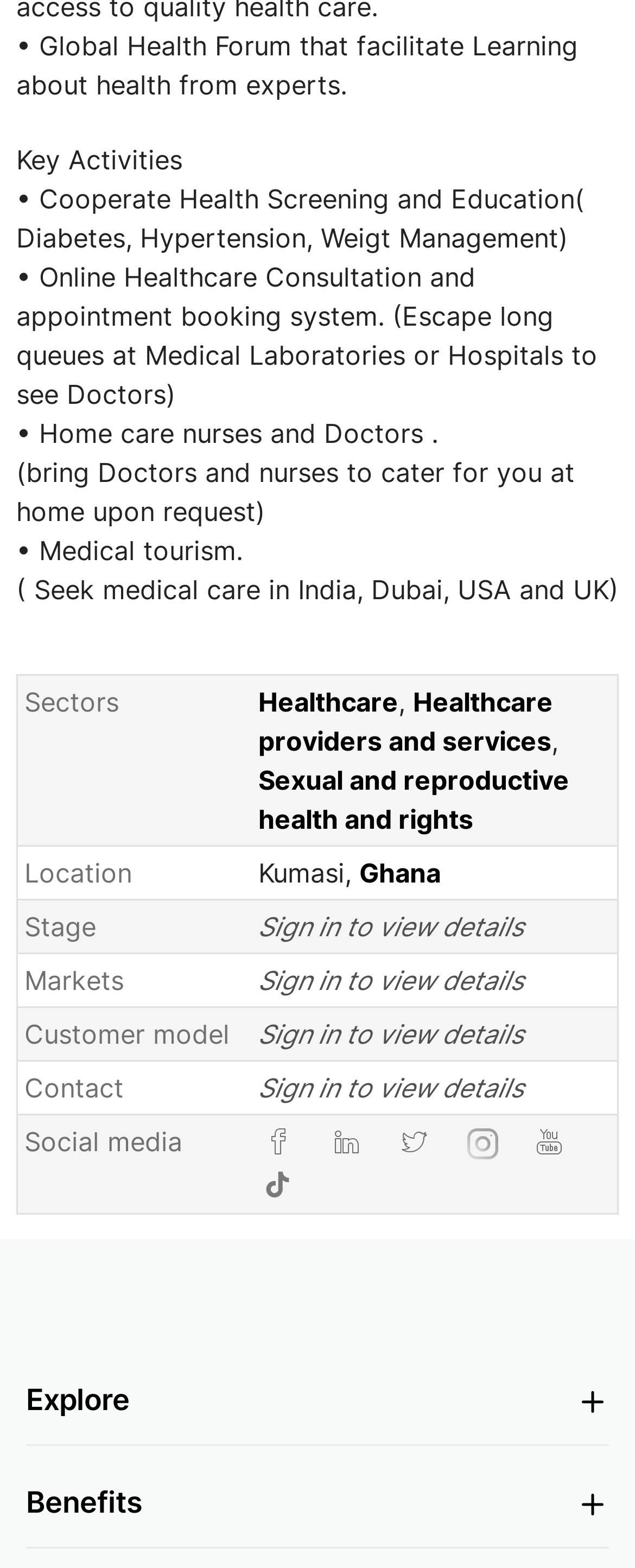Could you specify the bounding box coordinates for the clickable section to complete the following instruction: "Click here to view the position paper"?

None